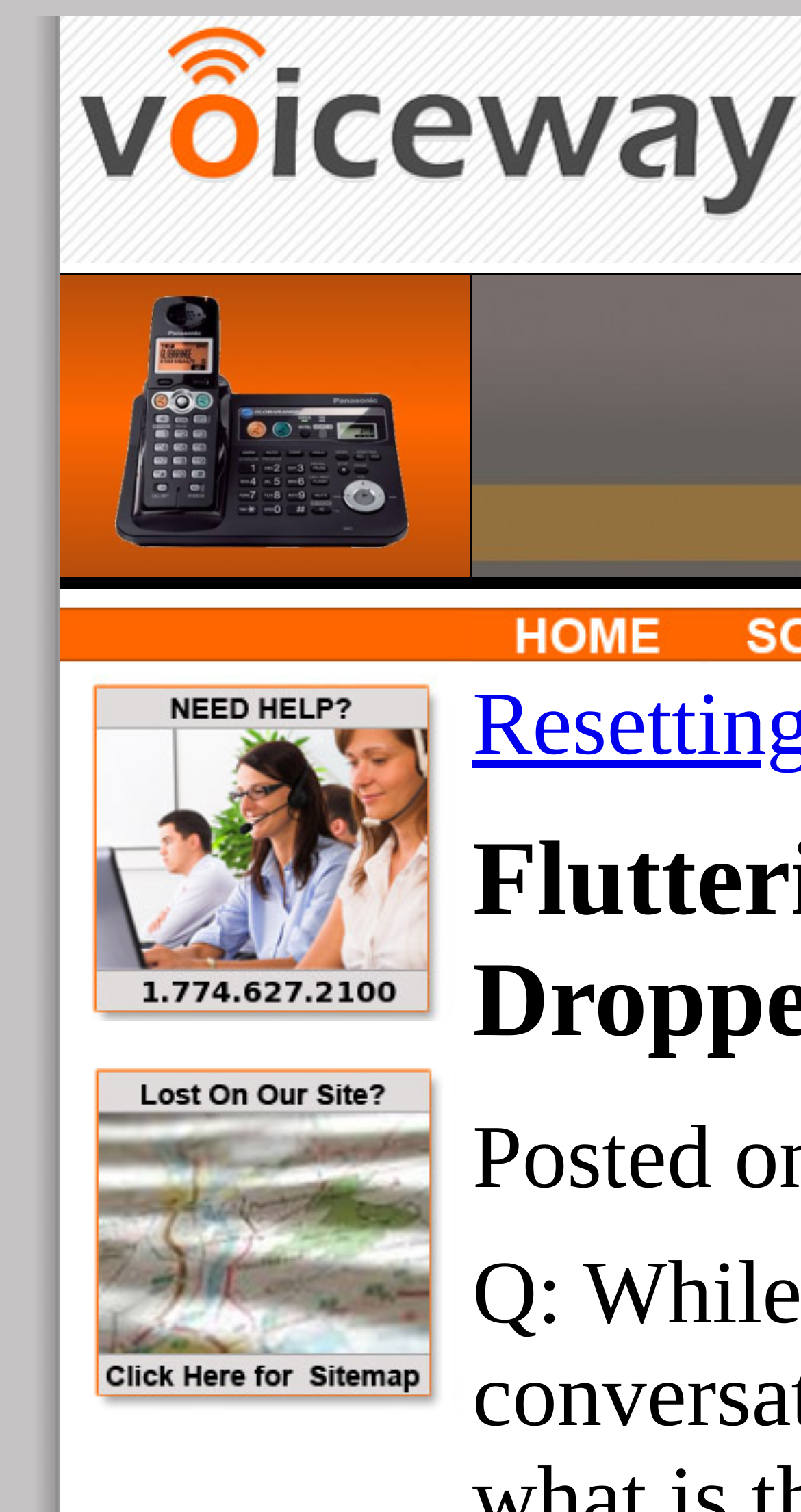Identify and provide the main heading of the webpage.

Fluttering sounds and/or Dropped calls